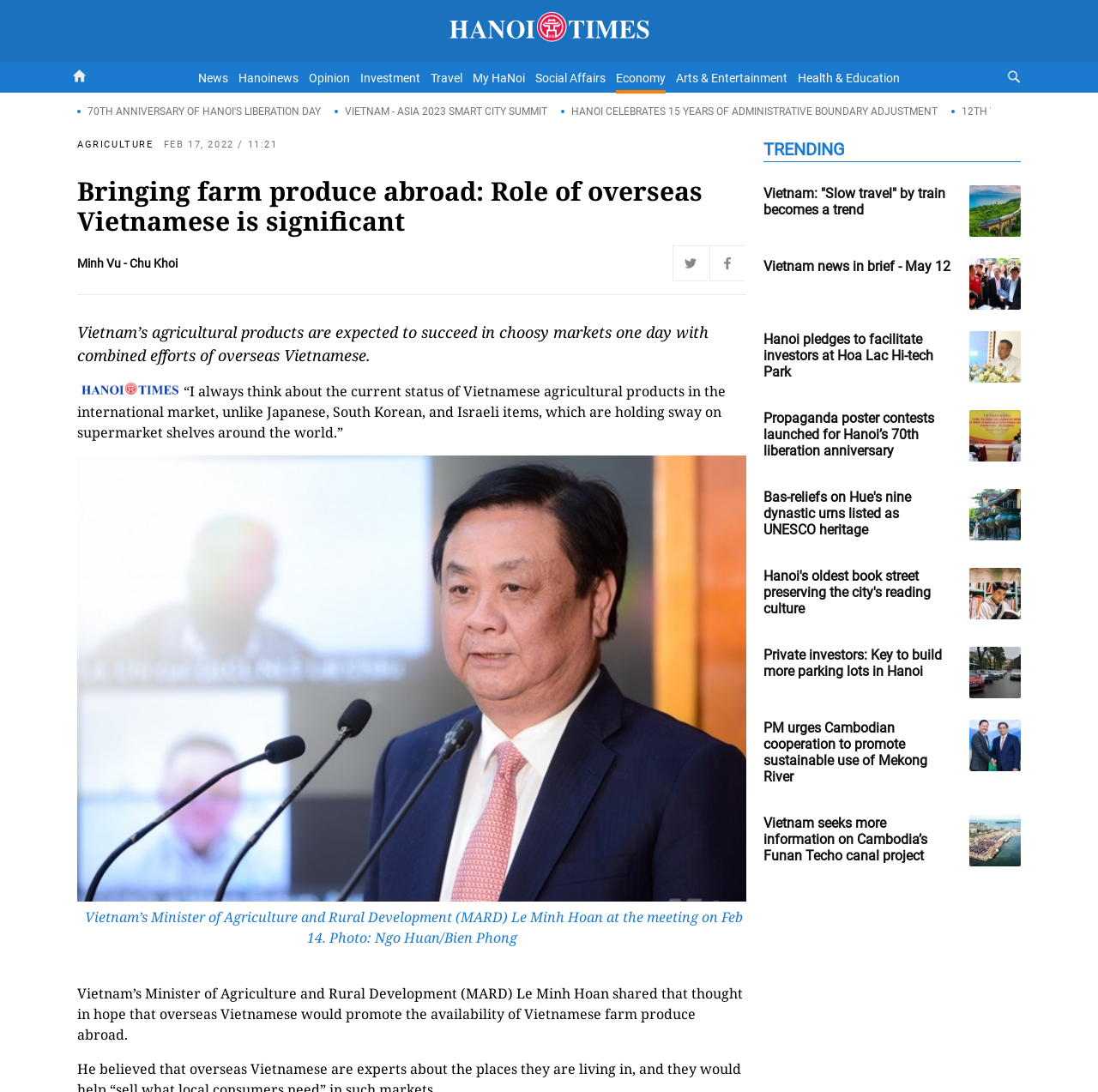Please identify the coordinates of the bounding box that should be clicked to fulfill this instruction: "Search for something".

None